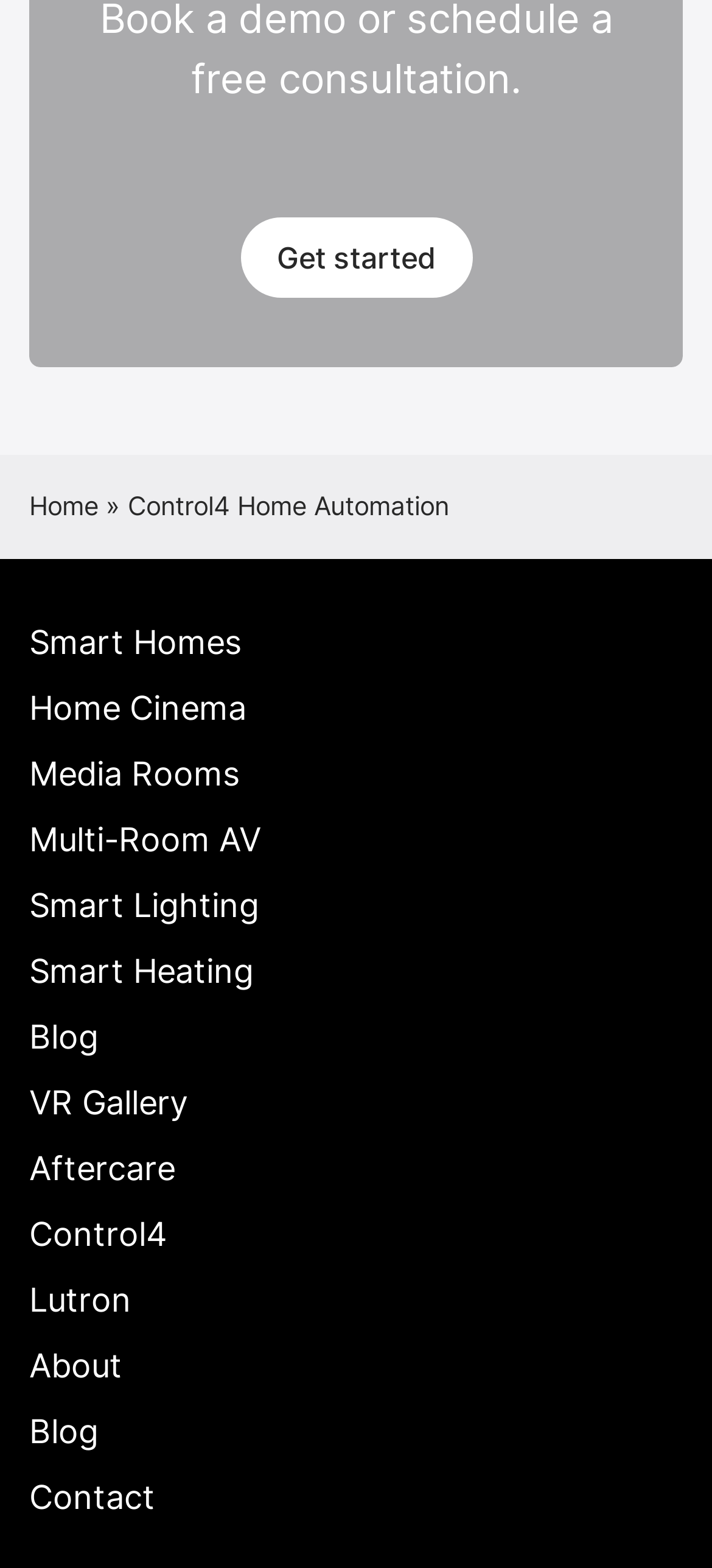Respond to the question below with a concise word or phrase:
What is the text between 'Home' and 'Control4 Home Automation' in the navigation breadcrumbs?

»